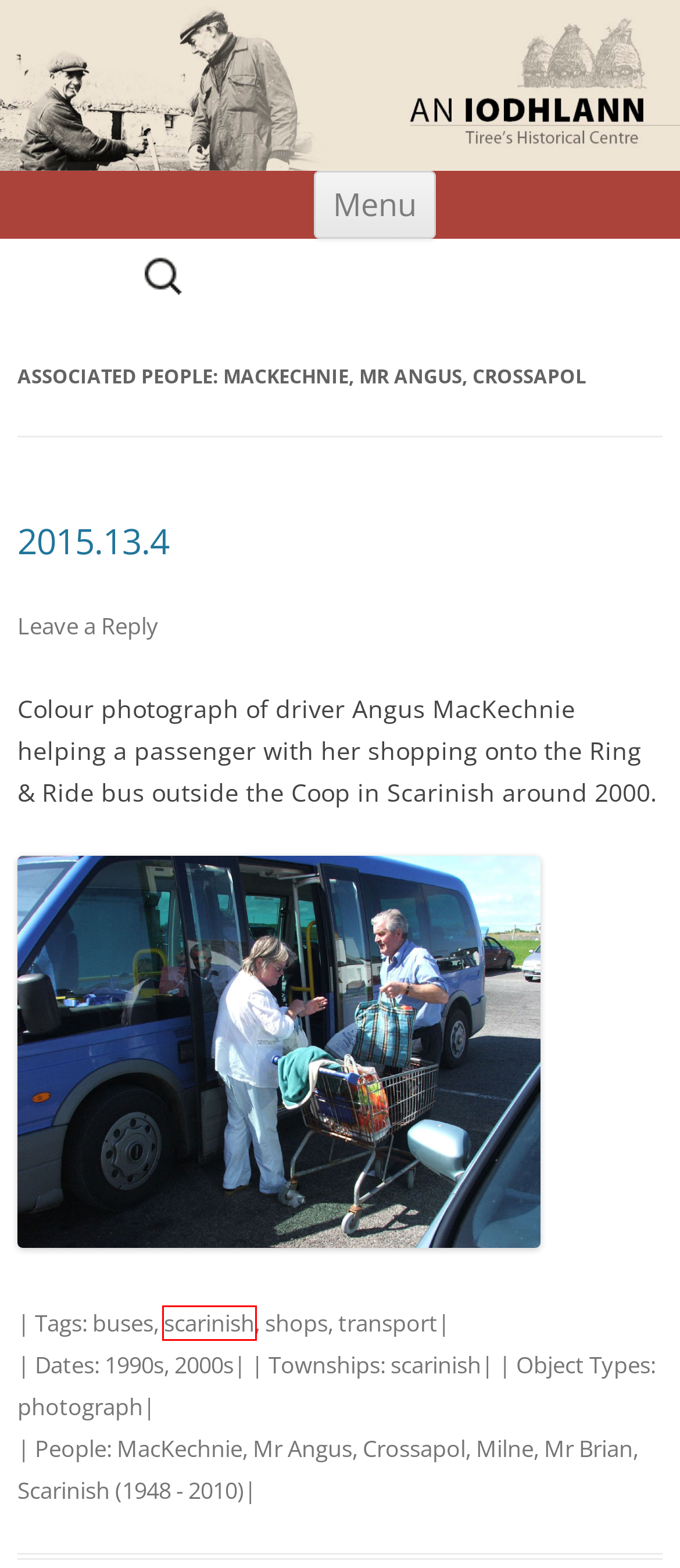Given a screenshot of a webpage with a red bounding box around an element, choose the most appropriate webpage description for the new page displayed after clicking the element within the bounding box. Here are the candidates:
A. 2000s | Dates | An Iodhlann
B. 1990s | Dates | An Iodhlann
C. An Iodhlann | Tiree's Historical Centre
D. buses | An Iodhlann
E. 2015.13.4 | An Iodhlann
F. scarinish | Township | An Iodhlann
G. scarinish | An Iodhlann
H. photograph | Object Type | An Iodhlann

G